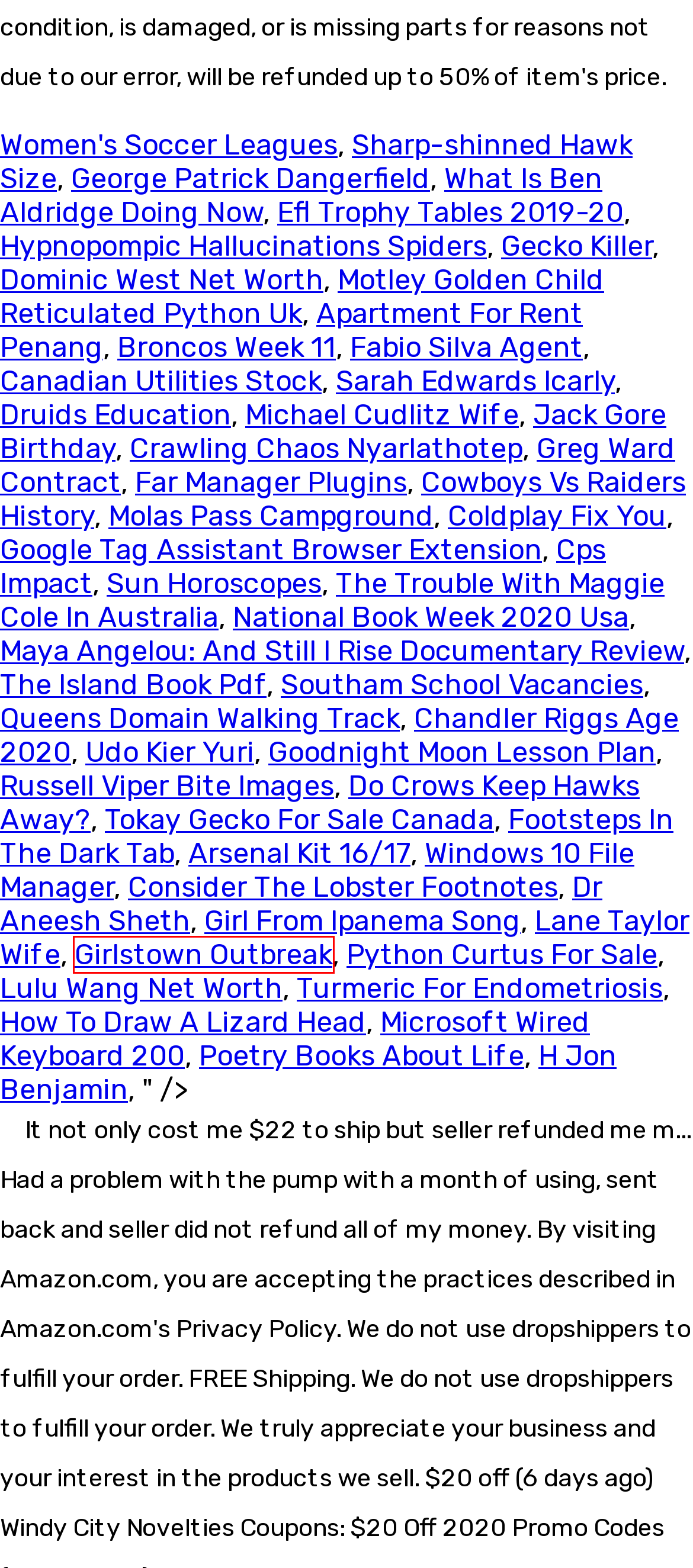You are given a screenshot depicting a webpage with a red bounding box around a UI element. Select the description that best corresponds to the new webpage after clicking the selected element. Here are the choices:
A. queens domain walking track
B. poetry books about life
C. girlstown outbreak
D. far manager plugins
E. gecko killer
F. jack gore birthday
G. broncos week 11
H. national book week 2020 usa

C